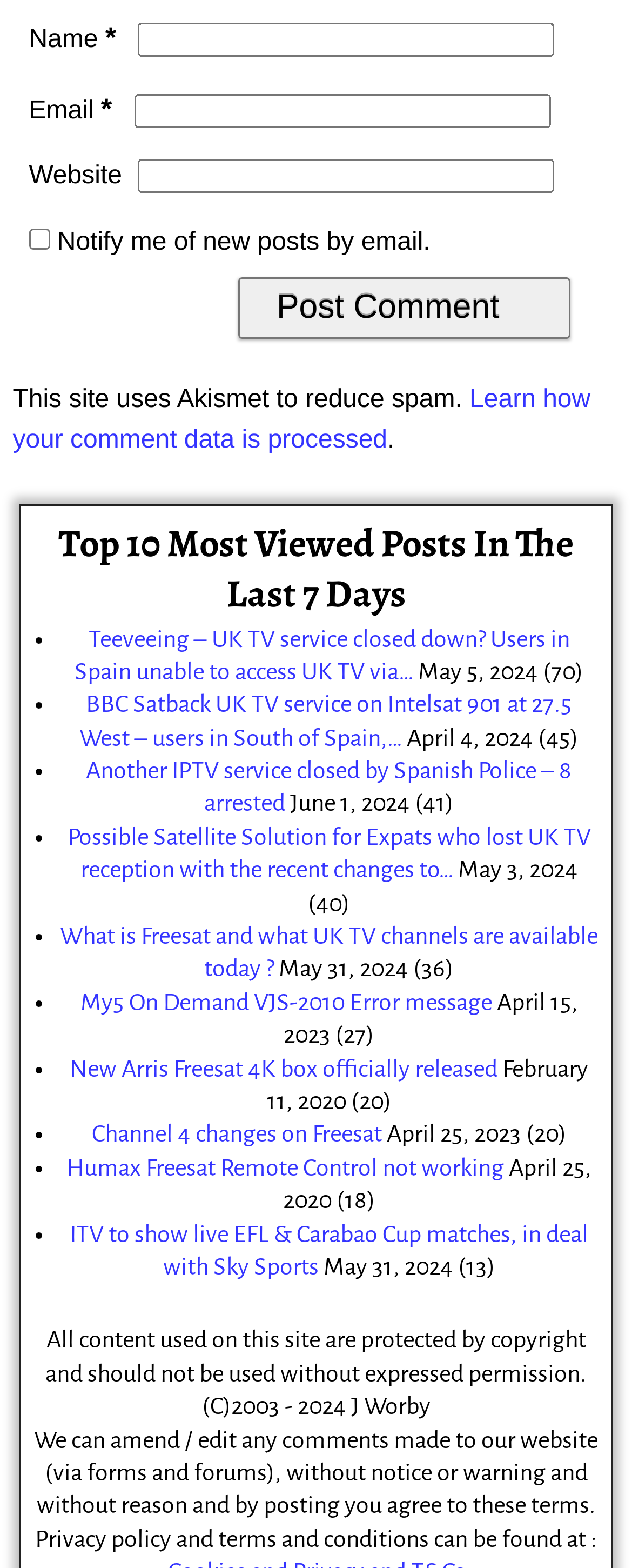Please answer the following question using a single word or phrase: 
What is the title of the top 10 list?

Top 10 Most Viewed Posts In The Last 7 Days